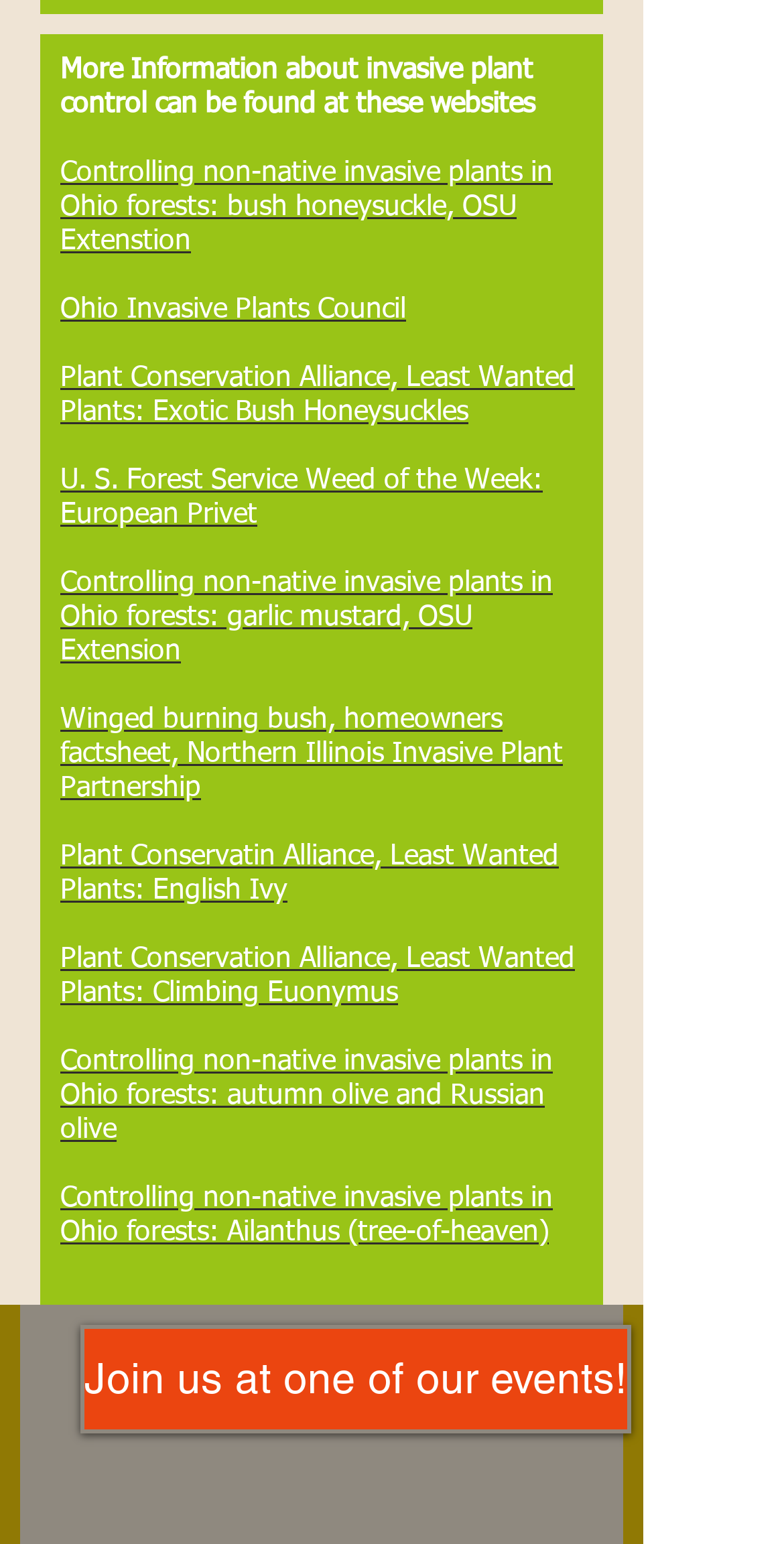Please identify the bounding box coordinates for the region that you need to click to follow this instruction: "Get information about Plant Conservation Alliance's Least Wanted Plants".

[0.077, 0.236, 0.733, 0.276]